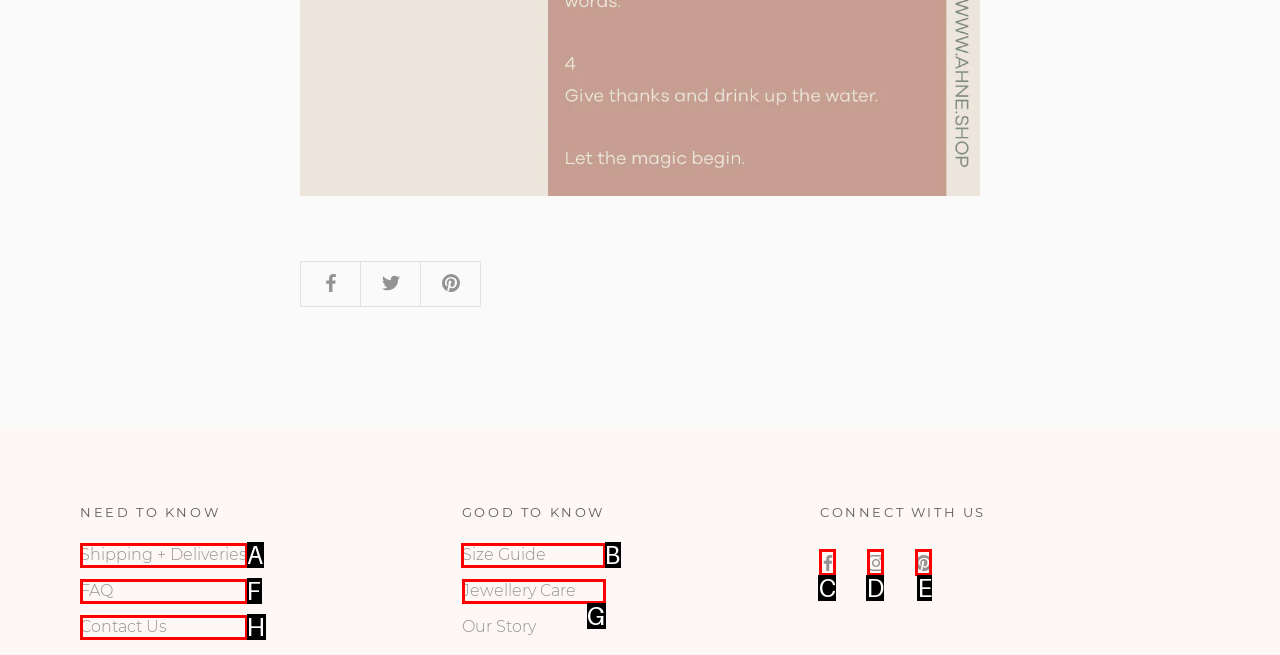Point out the letter of the HTML element you should click on to execute the task: View Jewellery Care
Reply with the letter from the given options.

G